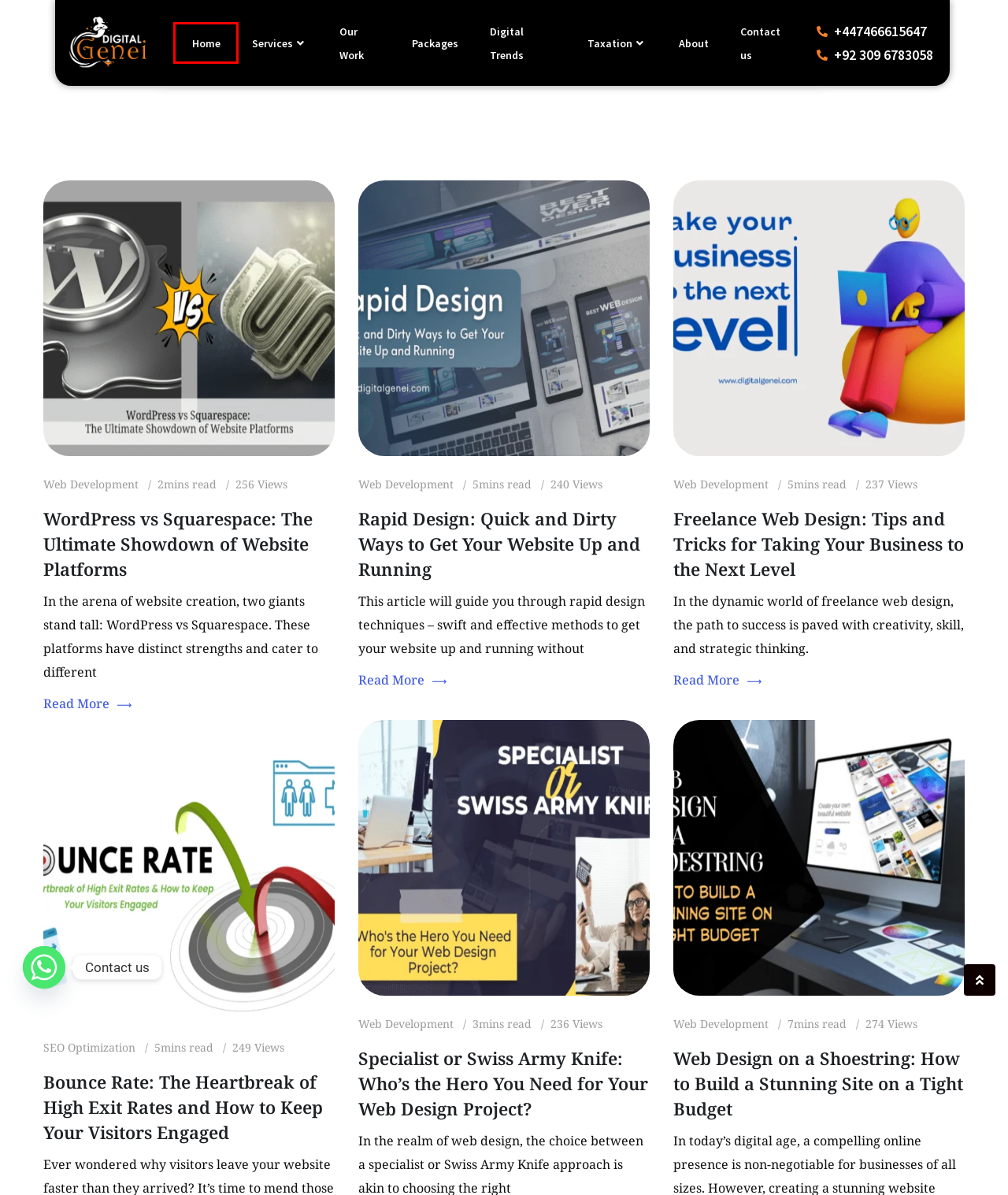You have received a screenshot of a webpage with a red bounding box indicating a UI element. Please determine the most fitting webpage description that matches the new webpage after clicking on the indicated element. The choices are:
A. Home - Digital Genei
B. Web Development Services - Digital Genei
C. Bounce Rate: The Heartbreak of High Exit Rates and How to Keep Your Visitors Engaged - Digital Genei
D. Blogs - Digital Genei
E. Privacy Policy - Digital Genei
F. Our Work - Digital Genei
G. About - Digital Genei
H. Contact - Digital Genei

A